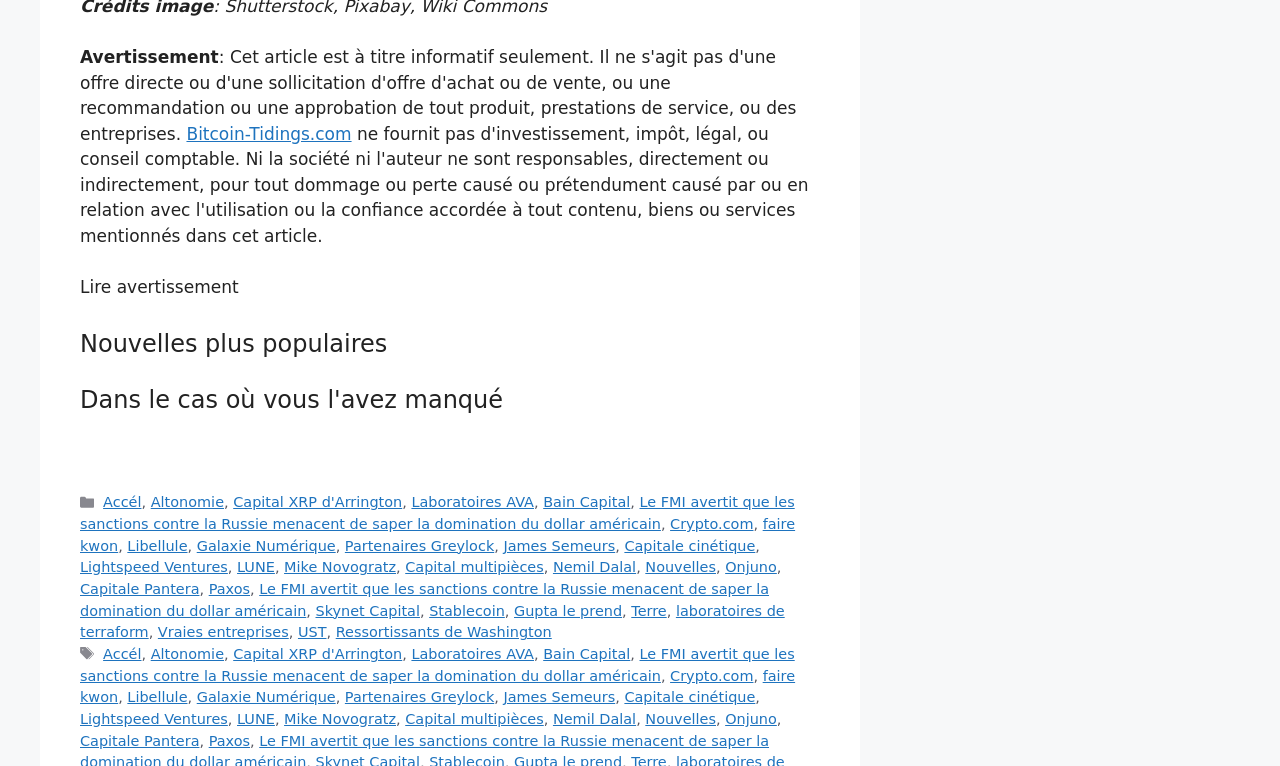Answer the question below in one word or phrase:
What is the most popular news section?

Nouvelles plus populaires